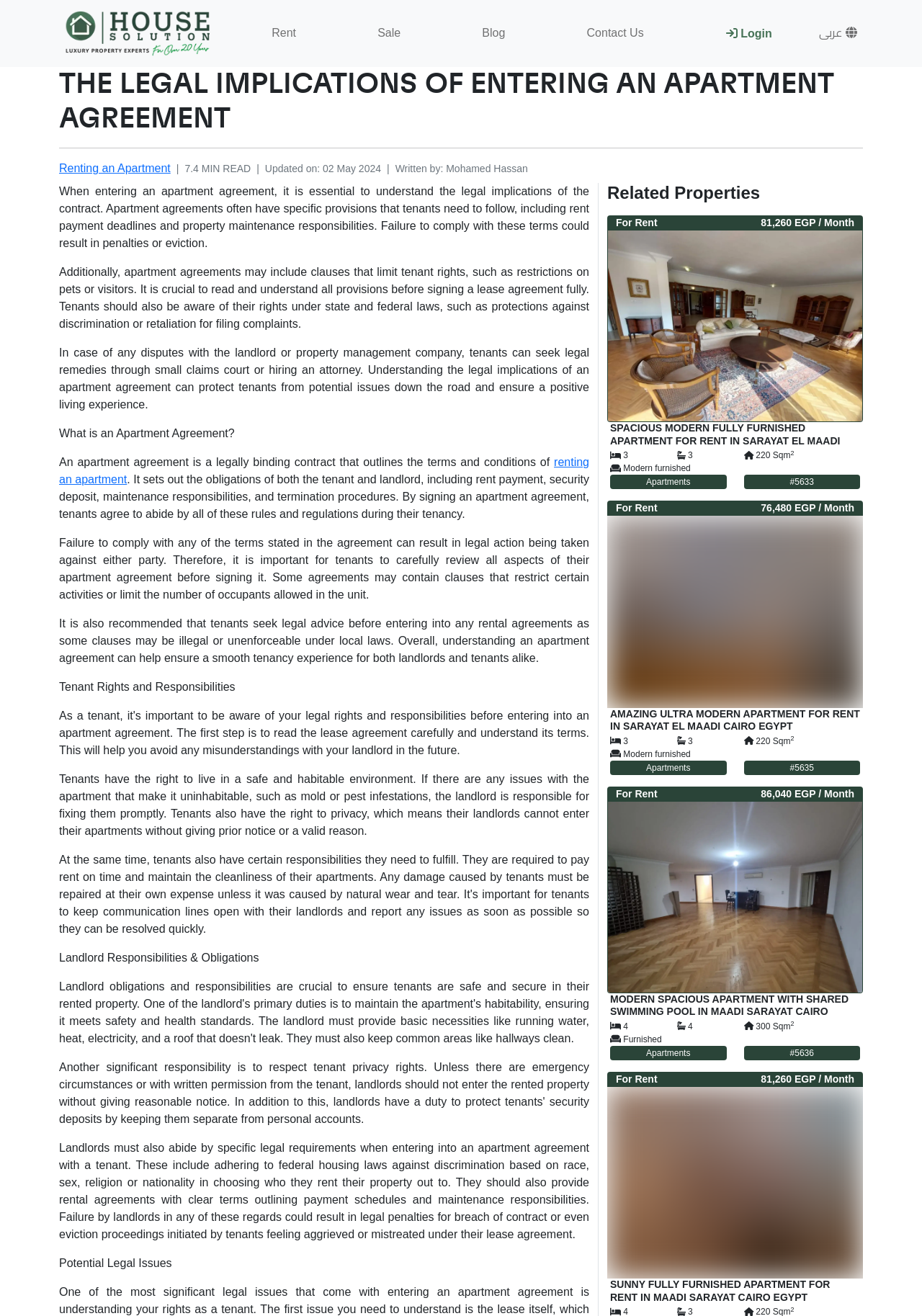What is the right of tenants in an apartment?
Kindly give a detailed and elaborate answer to the question.

The article mentions that 'Tenants have the right to live in a safe and habitable environment.' which indicates that one of the rights of tenants is to live in a safe environment.